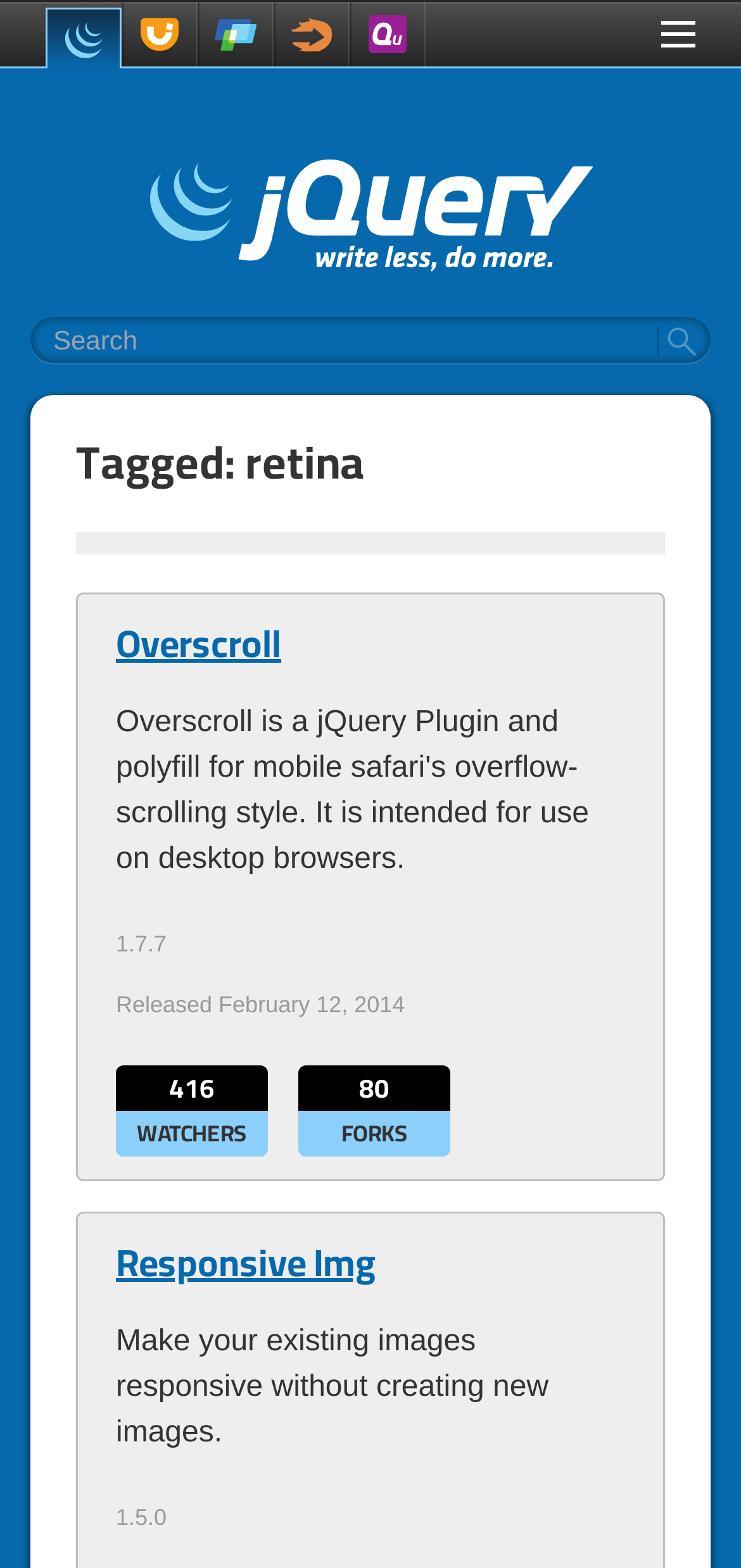Respond to the question with just a single word or phrase: 
How many watchers does the Overscroll plugin have?

416